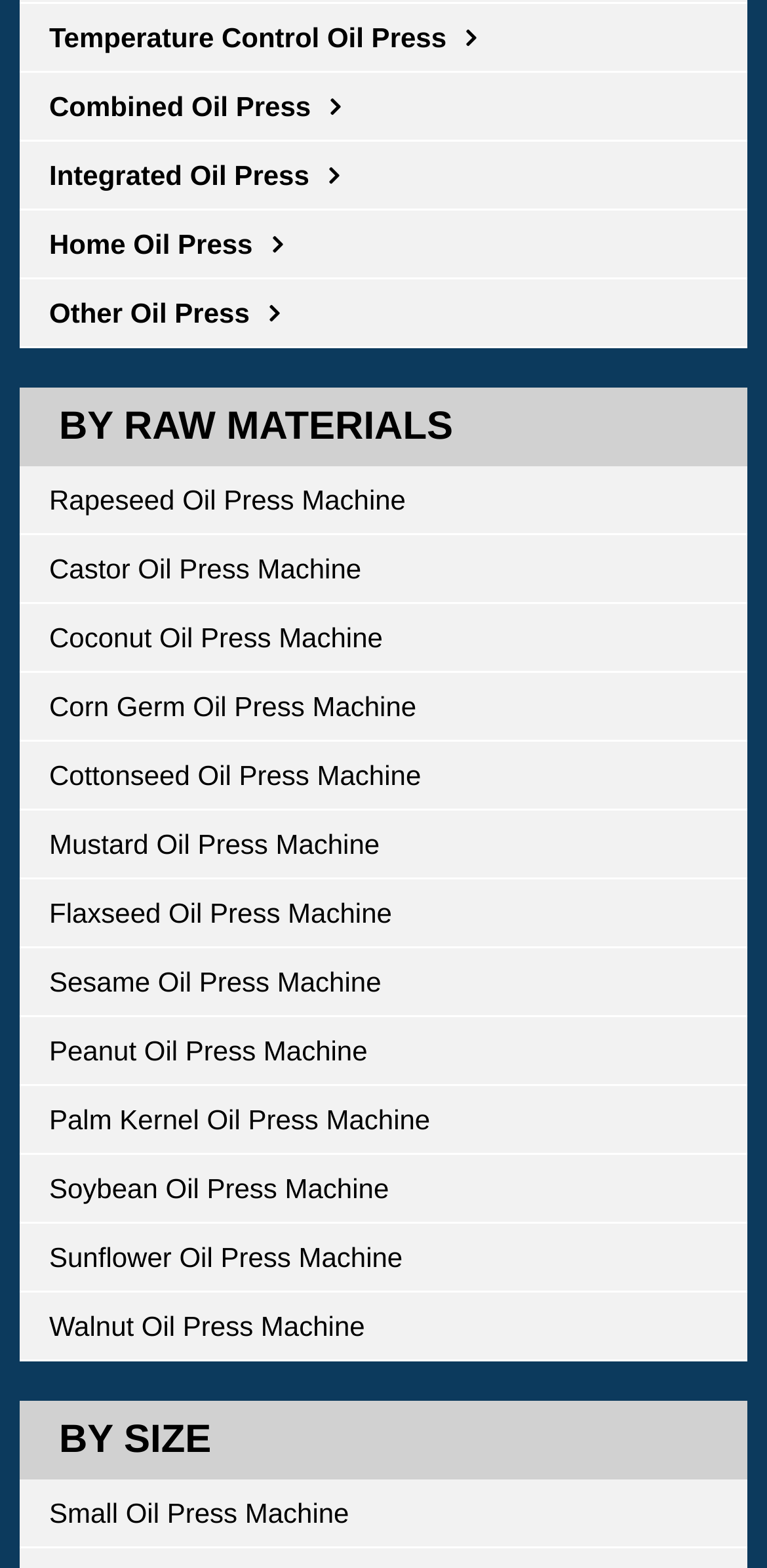Extract the bounding box coordinates for the UI element described as: "By Size".

[0.026, 0.893, 0.974, 0.943]